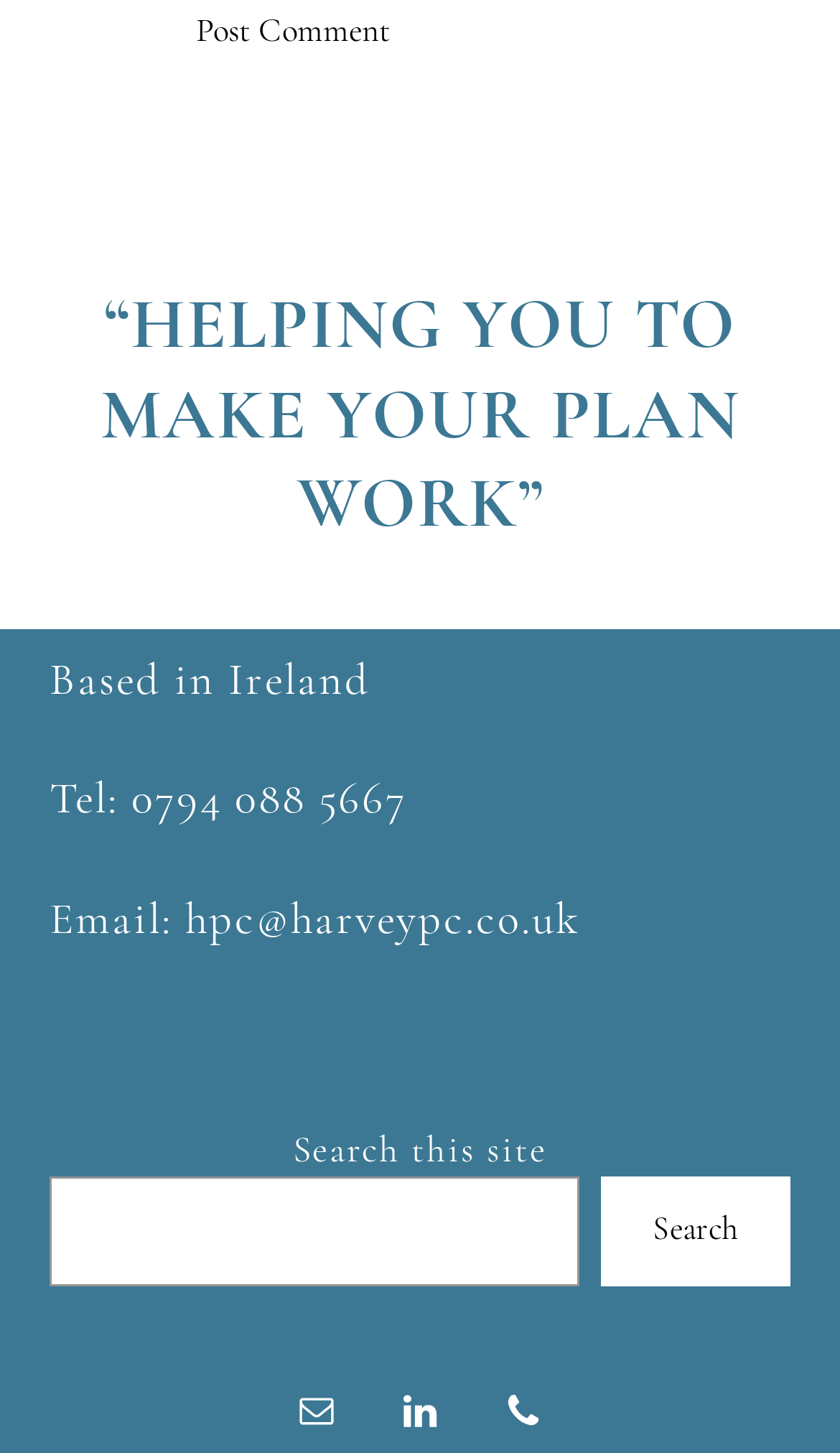Answer the question using only one word or a concise phrase: What is the purpose of the search box?

Search this site